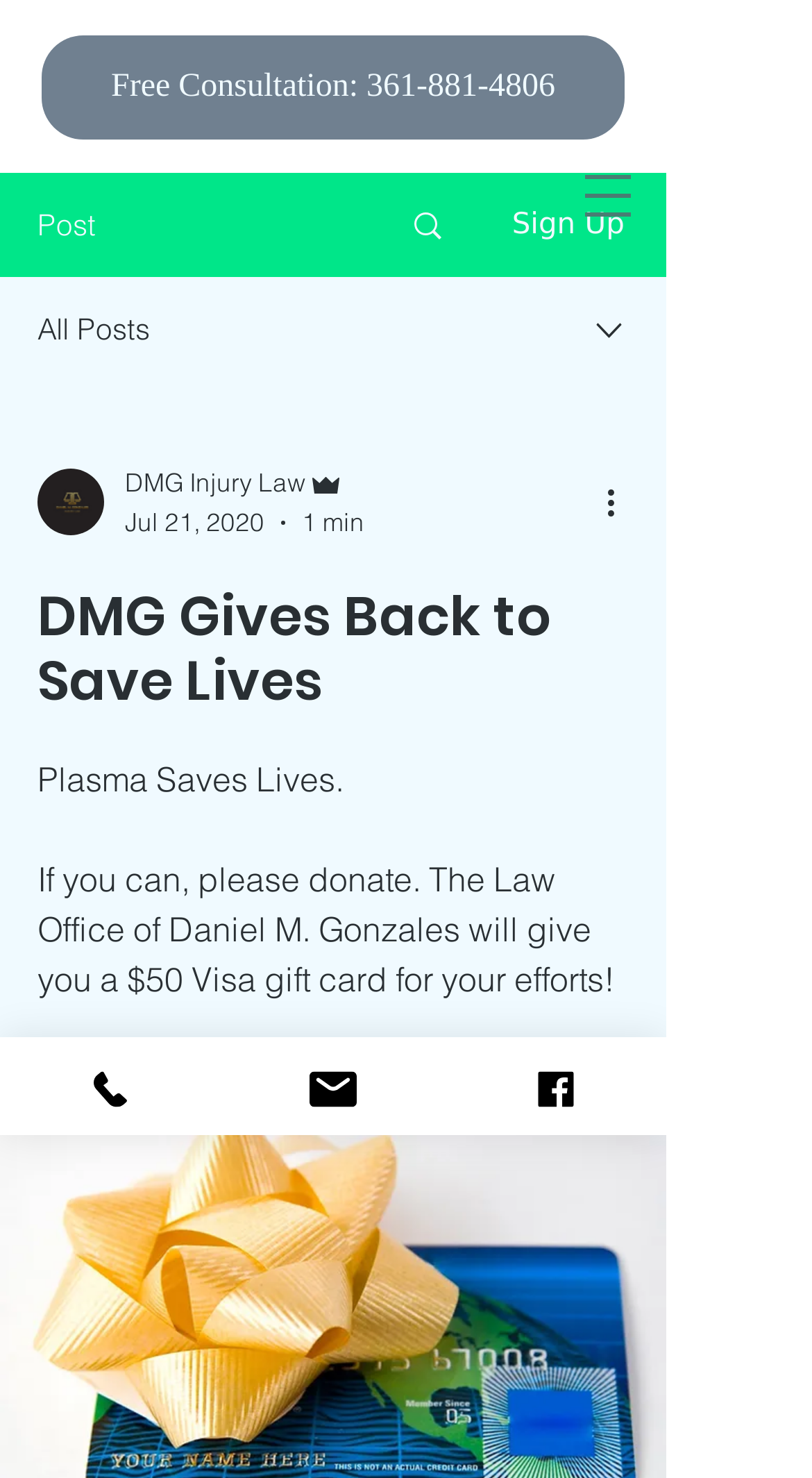Locate the bounding box coordinates of the area where you should click to accomplish the instruction: "Call for free consultation".

[0.051, 0.024, 0.769, 0.094]